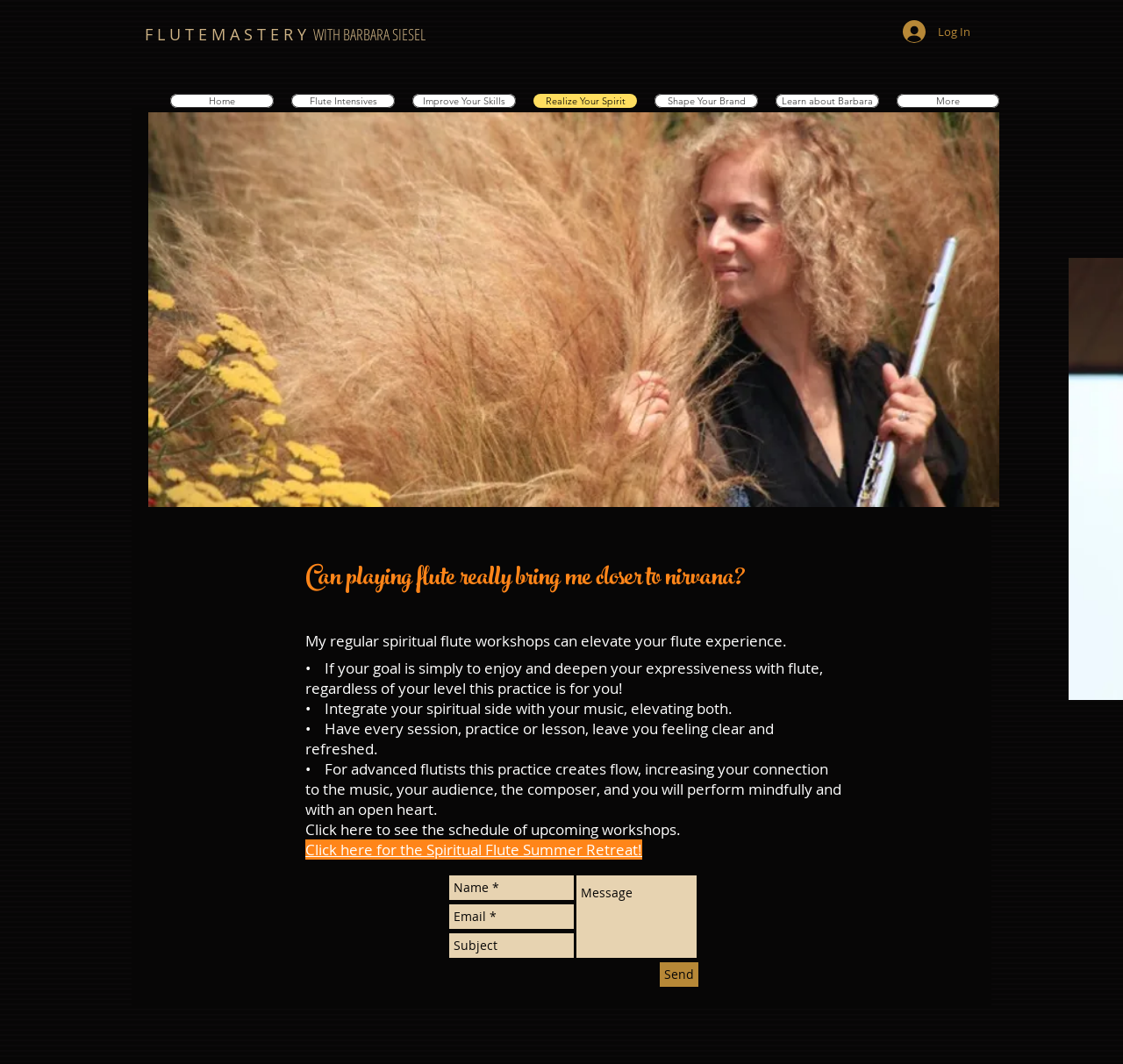What is the theme of the summer retreat?
Answer briefly with a single word or phrase based on the image.

Spiritual Flute